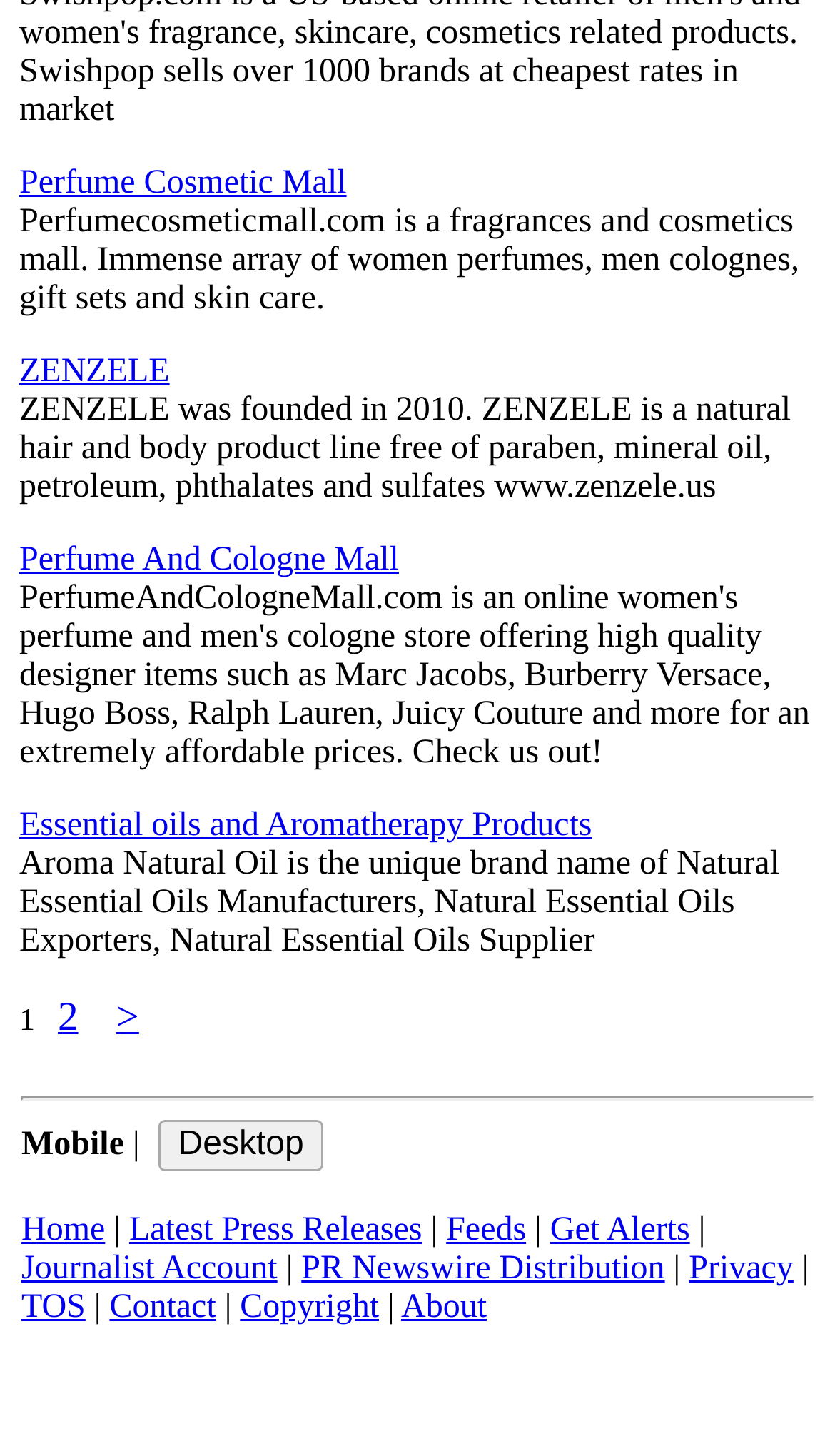Give the bounding box coordinates for the element described as: "Perfume And Cologne Mall".

[0.023, 0.373, 0.478, 0.398]